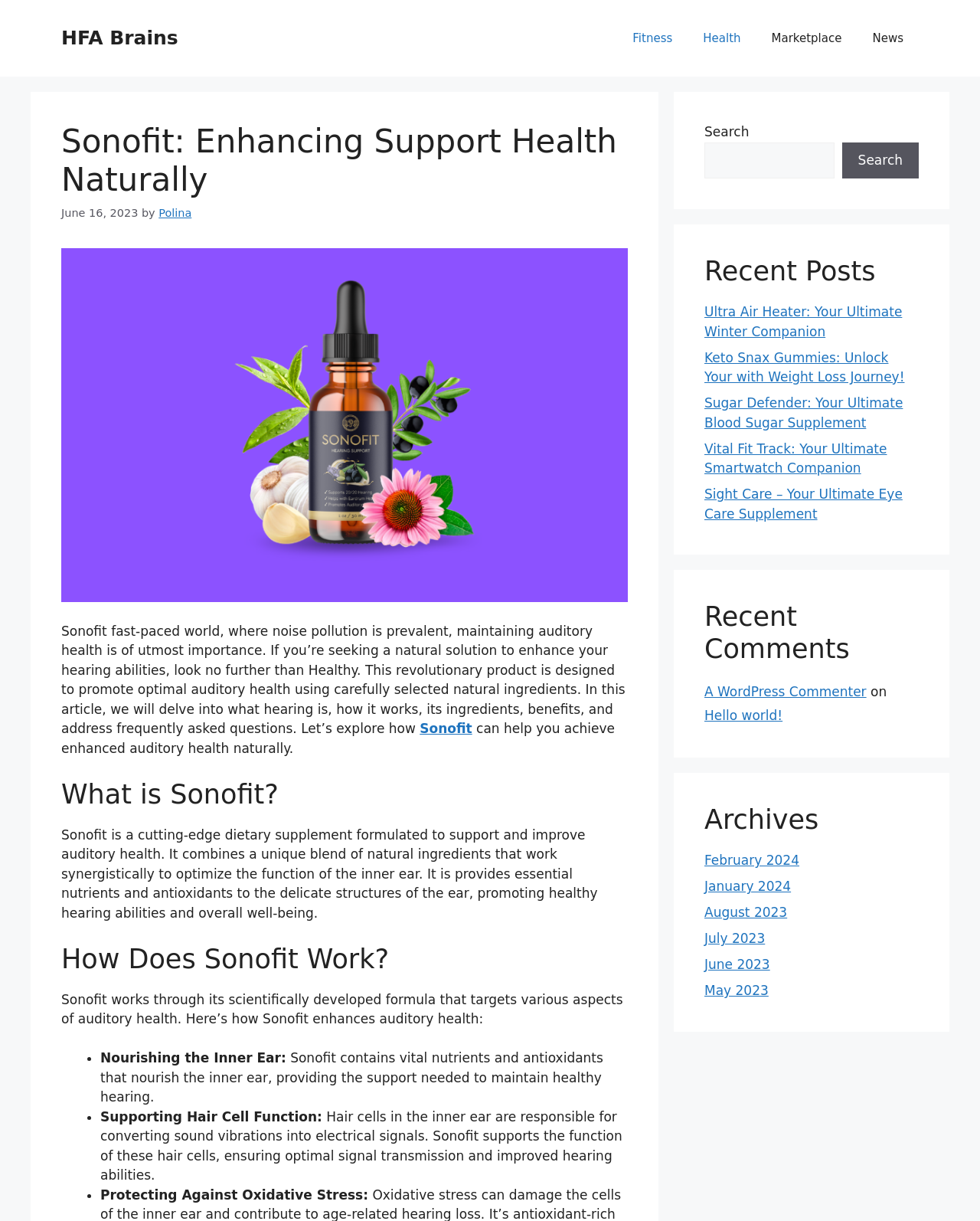Provide a brief response to the question below using one word or phrase:
What is the date of the article?

June 16, 2023